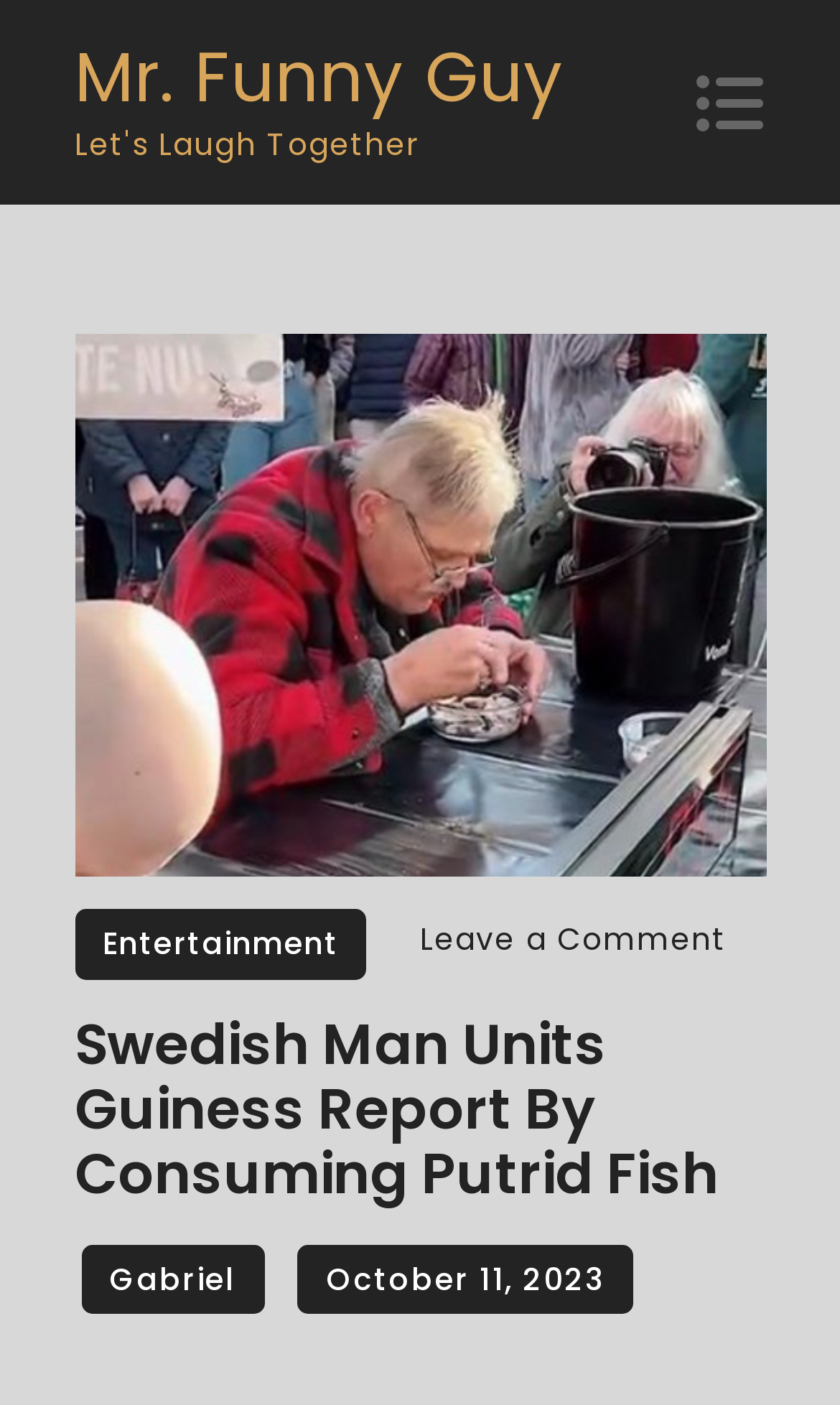Using the webpage screenshot, find the UI element described by Mr. Funny Guy. Provide the bounding box coordinates in the format (top-left x, top-left y, bottom-right x, bottom-right y), ensuring all values are floating point numbers between 0 and 1.

[0.088, 0.02, 0.671, 0.089]